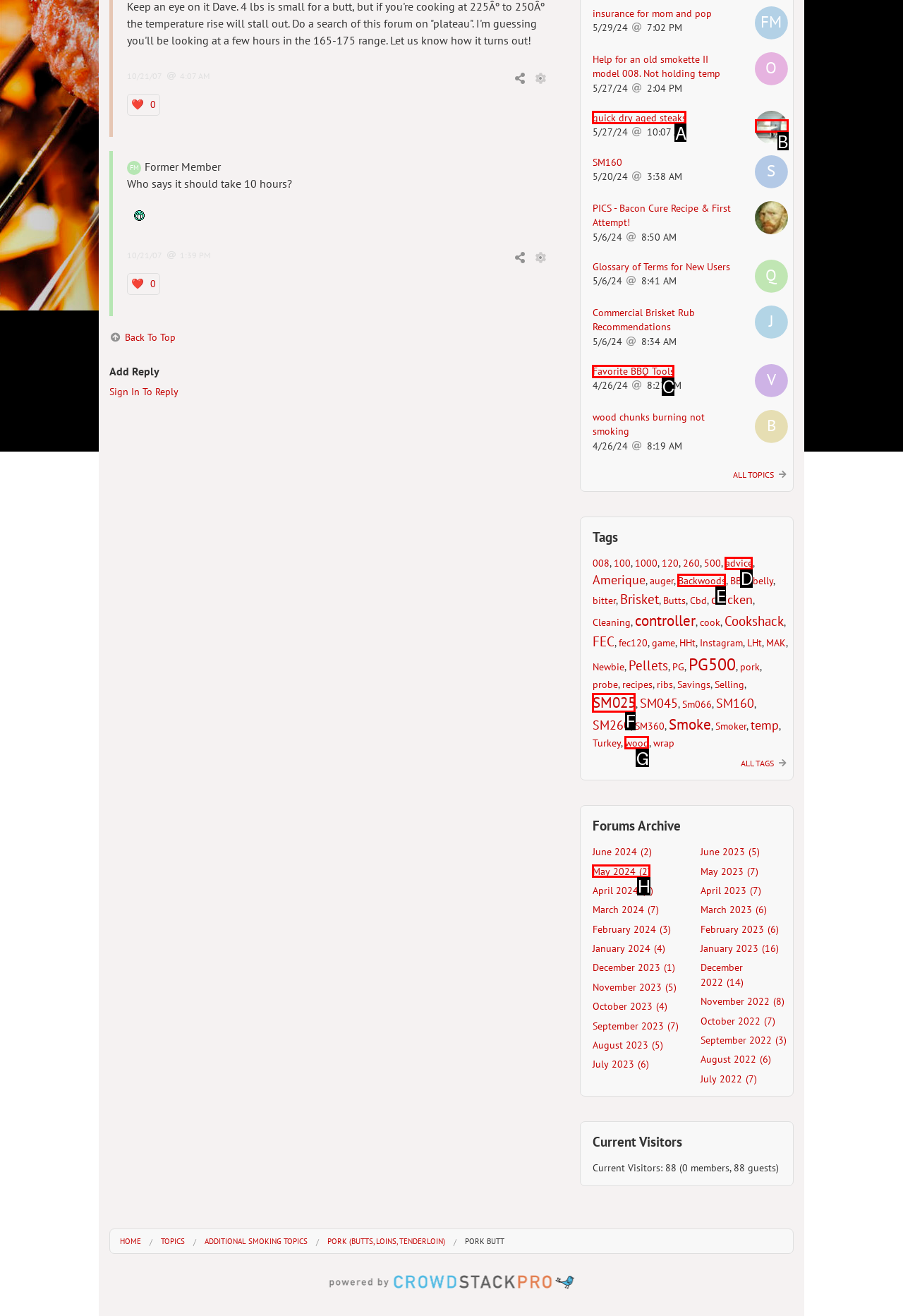Identify the HTML element that corresponds to the description: Favorite BBQ Tools Provide the letter of the correct option directly.

C